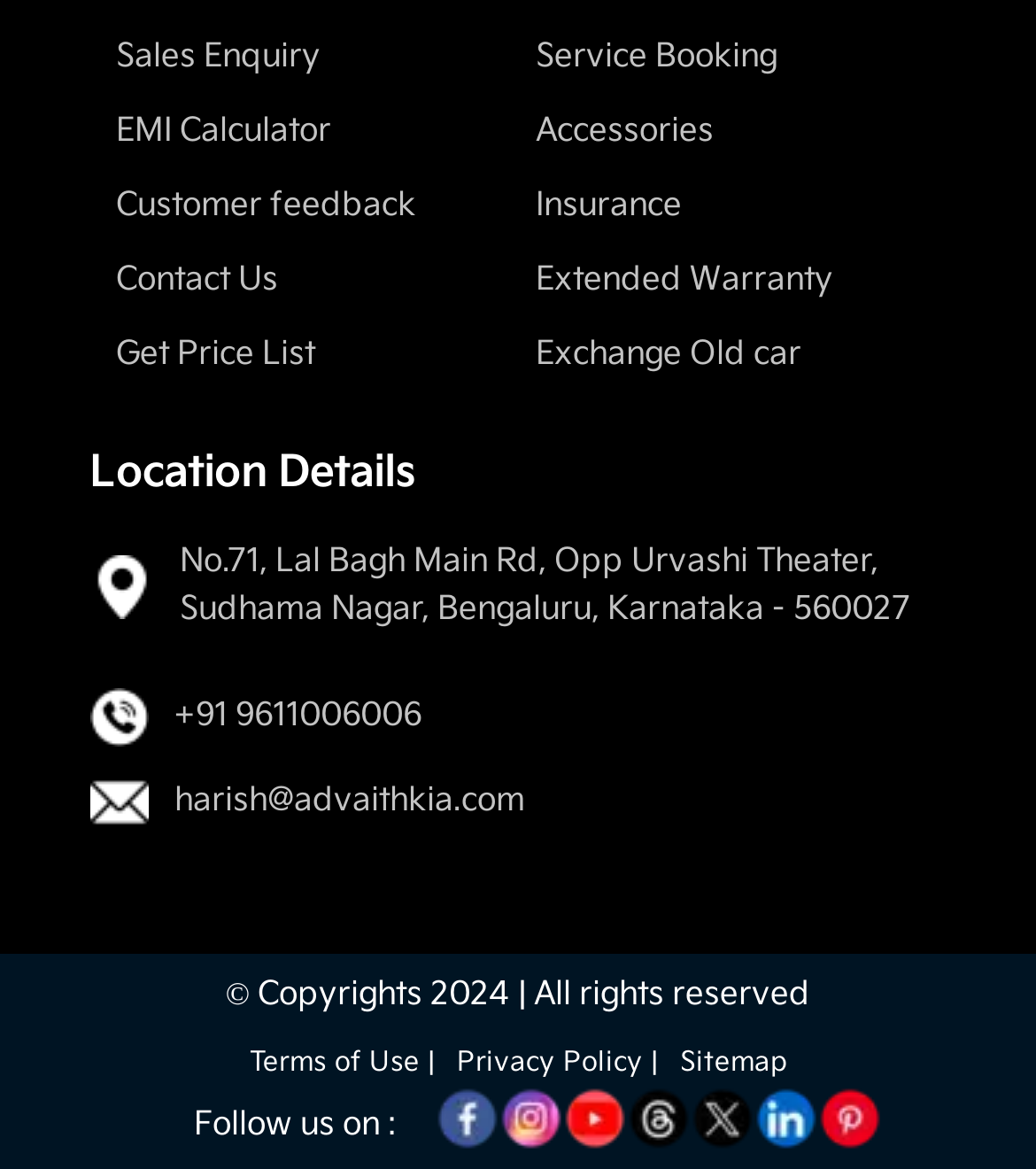Respond to the question below with a single word or phrase:
What is the address of the location?

No.71, Lal Bagh Main Rd, Opp Urvashi Theater, Sudhama Nagar, Bengaluru, Karnataka - 560027